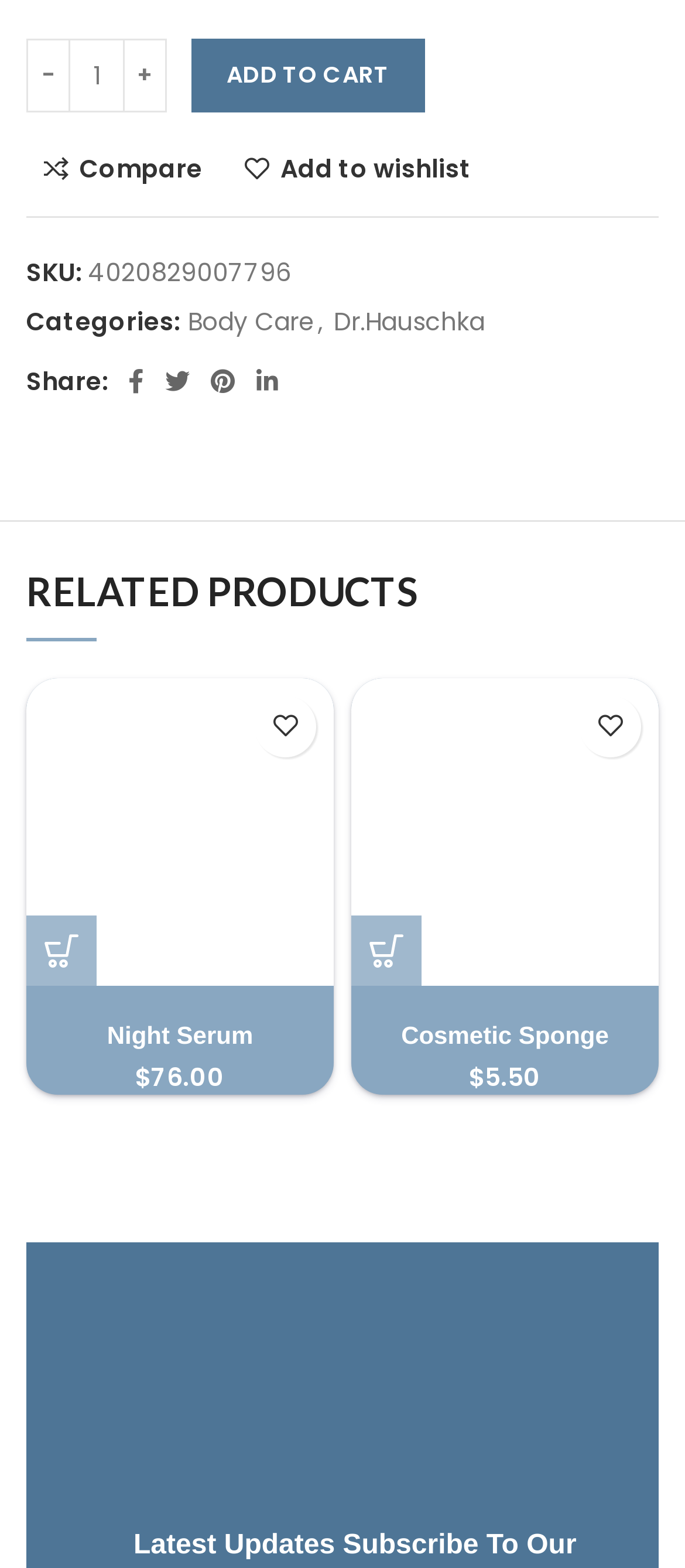What is the product name?
Based on the screenshot, give a detailed explanation to answer the question.

The product name can be found in the spinbutton element with the text 'Almond St. John’s Wort Soothing Body Oil quantity'.